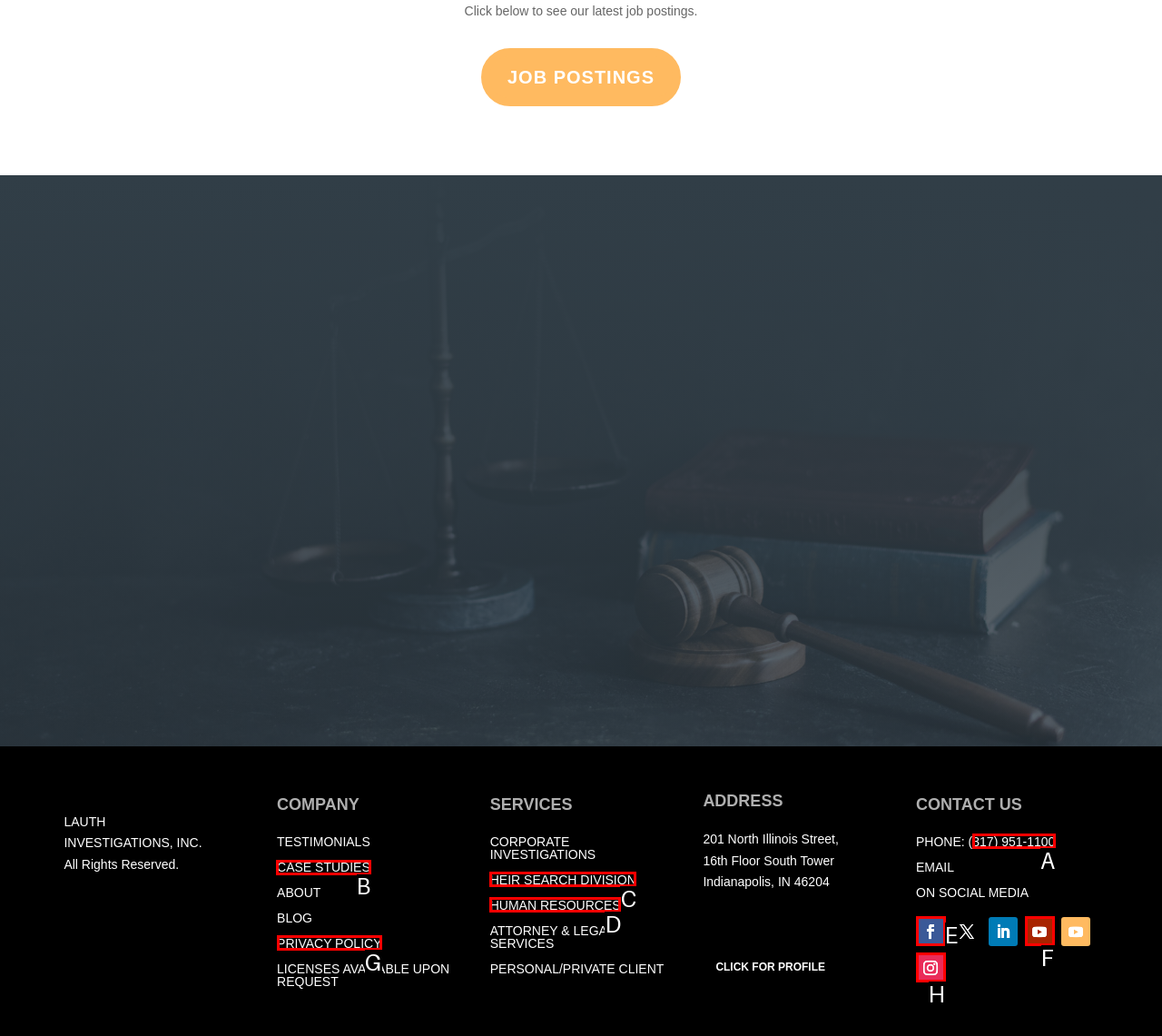Find the option you need to click to complete the following instruction: View case studies
Answer with the corresponding letter from the choices given directly.

B